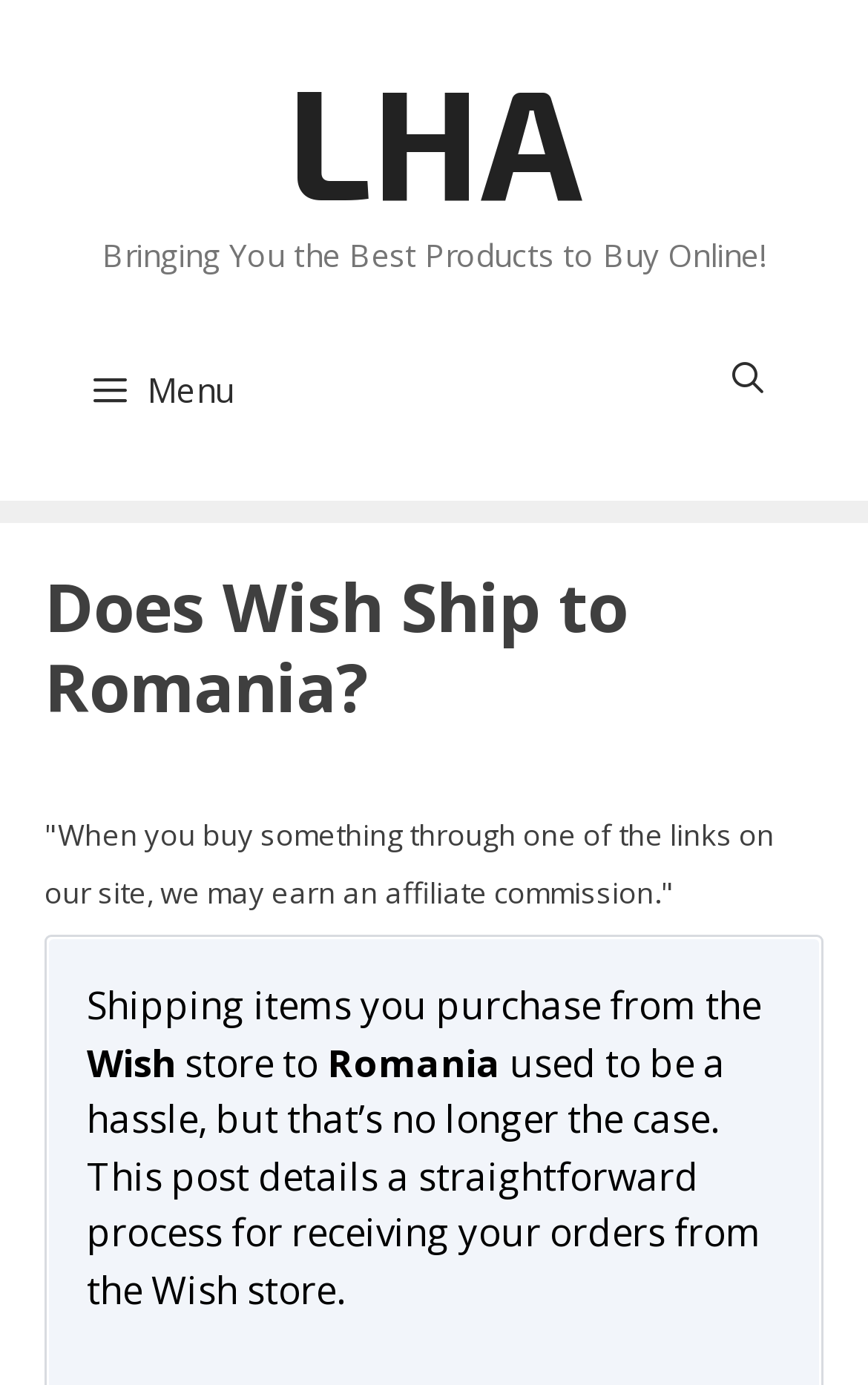Elaborate on the different components and information displayed on the webpage.

The webpage is about getting Wish items shipped to Romania. At the top, there is a link to "LHA" on the left side, and a static text "Bringing You the Best Products to Buy Online!" on the right side. Below these elements, there is a search bar link "Open Search Bar" on the right side, and a menu button with an icon on the left side. 

When the menu button is expanded, it reveals a header section with a heading "Does Wish Ship to Romania?" at the top. Below the heading, there is a static text describing affiliate commission. 

Further down, there are three static texts arranged in a line, forming a sentence: "Shipping items you purchase from the store to Romania". Below this sentence, there is a longer static text explaining that receiving orders from the Wish store used to be a hassle, but it's no longer the case, and the post will detail a straightforward process for doing so.